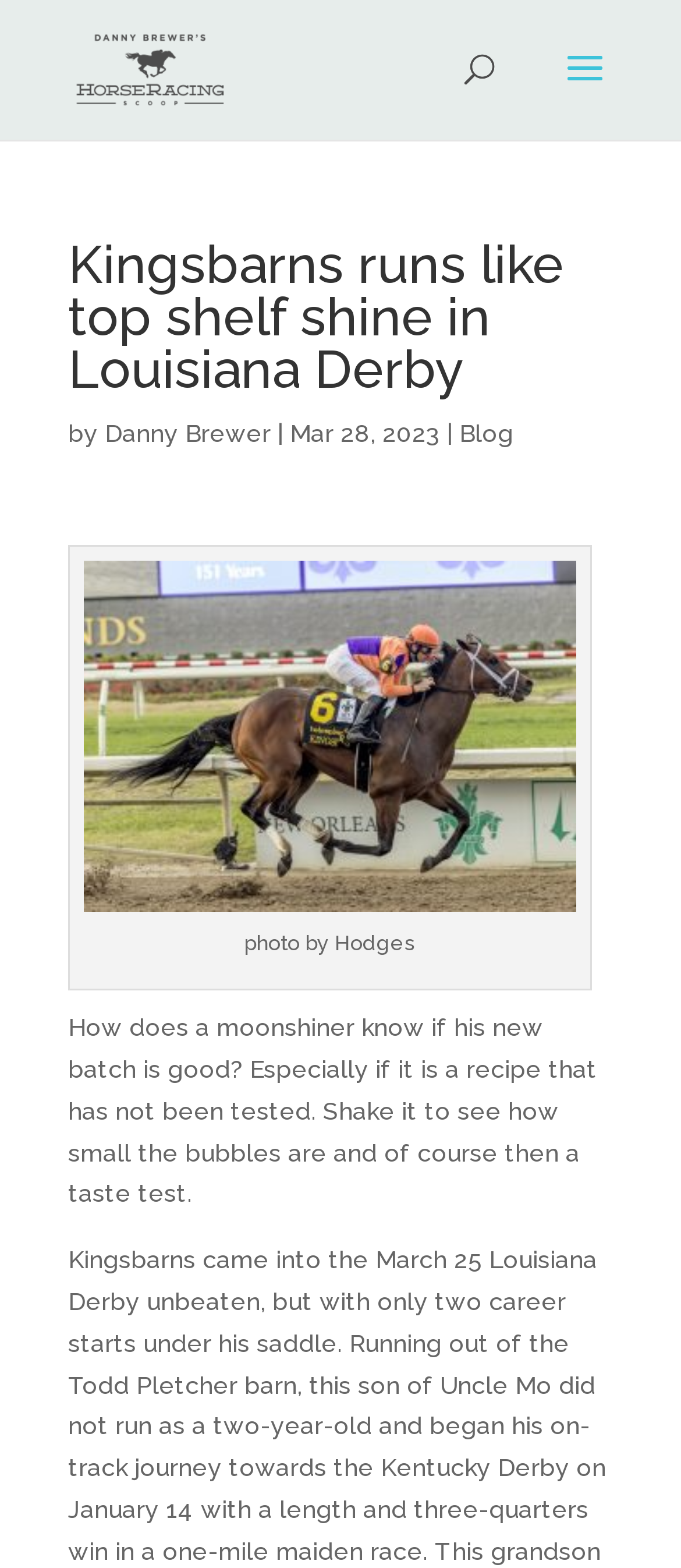Please provide a comprehensive answer to the question based on the screenshot: What is the topic of the blog post?

The topic of the blog post can be inferred by reading the text 'How does a moonshiner know if his new batch is good? Especially if it is a recipe that has not been tested. Shake it to see how small the bubbles are and of course then a taste test.' which is located in the main content area.